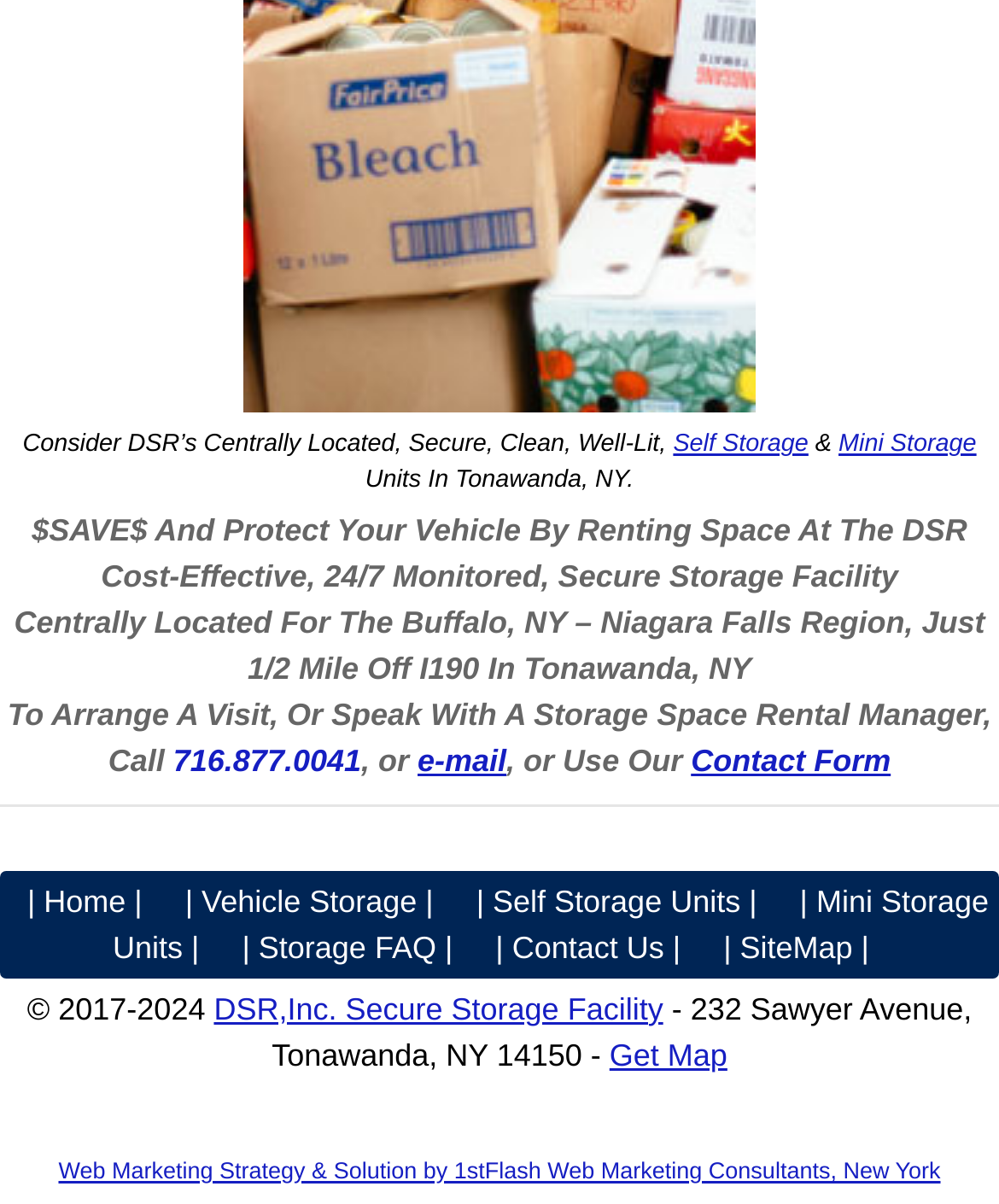Show me the bounding box coordinates of the clickable region to achieve the task as per the instruction: "View the image about connecting with your culture".

None